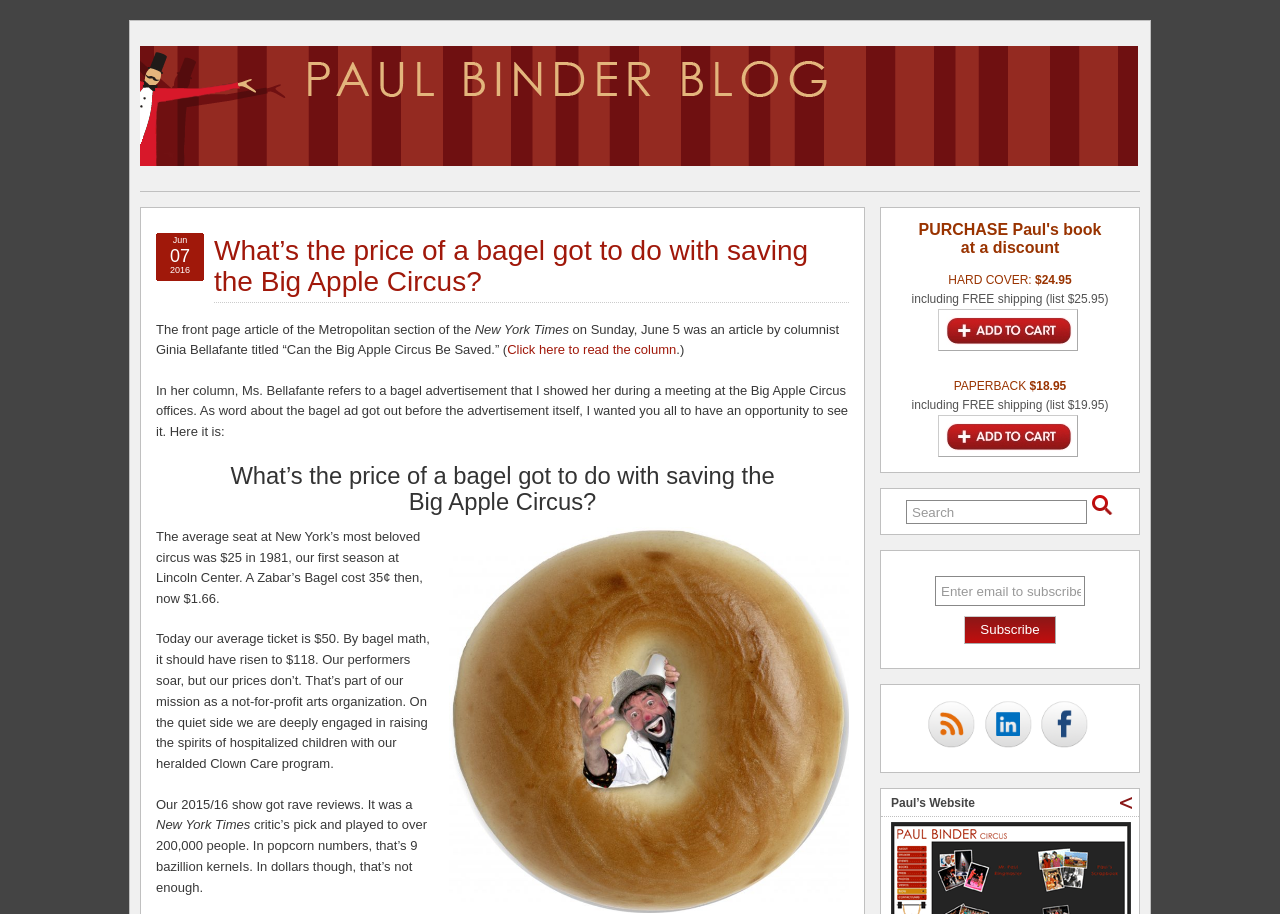Can you provide the bounding box coordinates for the element that should be clicked to implement the instruction: "Click the 'LinkedIn' link to view Paul's LinkedIn profile"?

[0.768, 0.766, 0.806, 0.823]